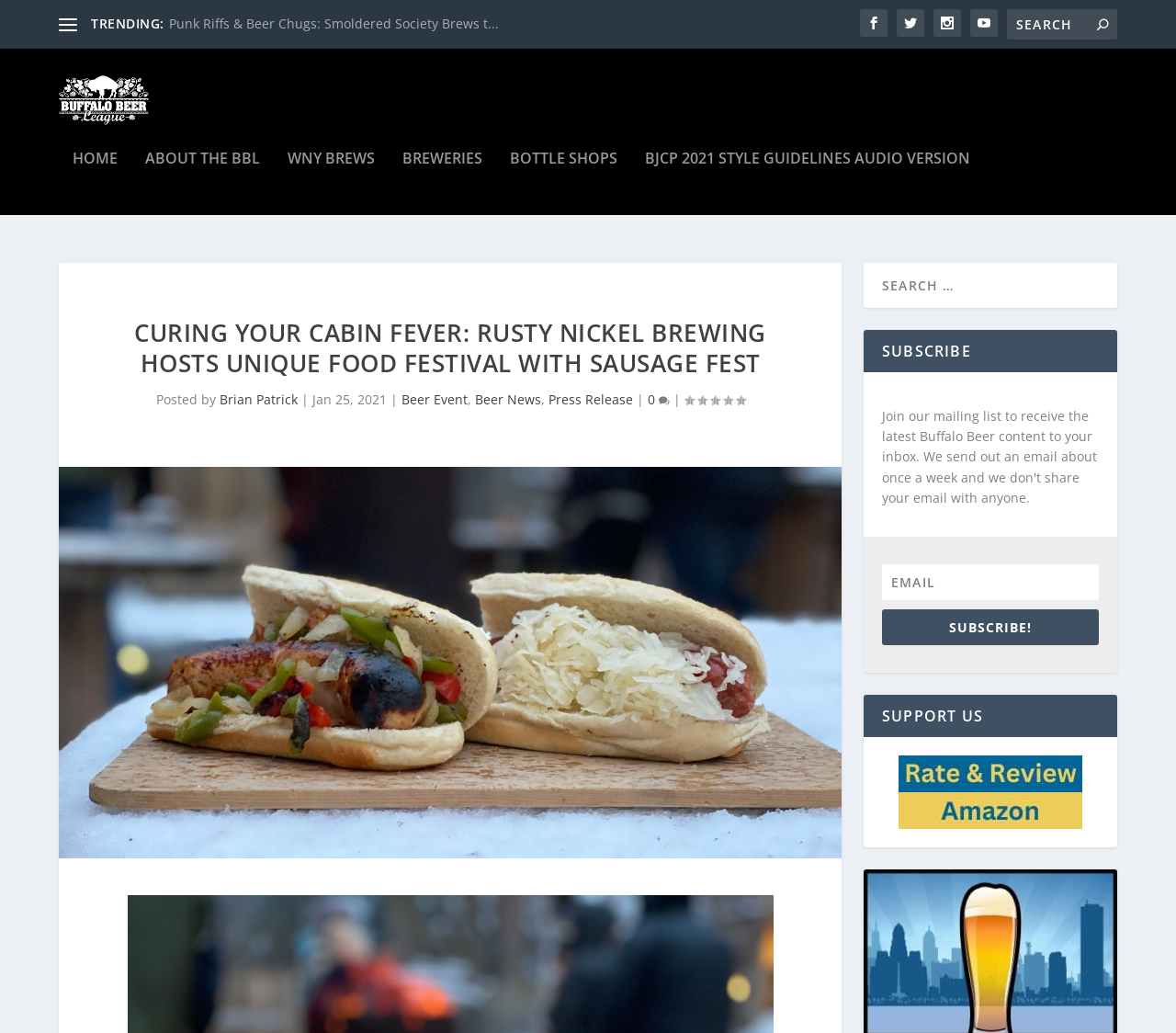Answer the question using only one word or a concise phrase: What is the purpose of the search box?

To search the website